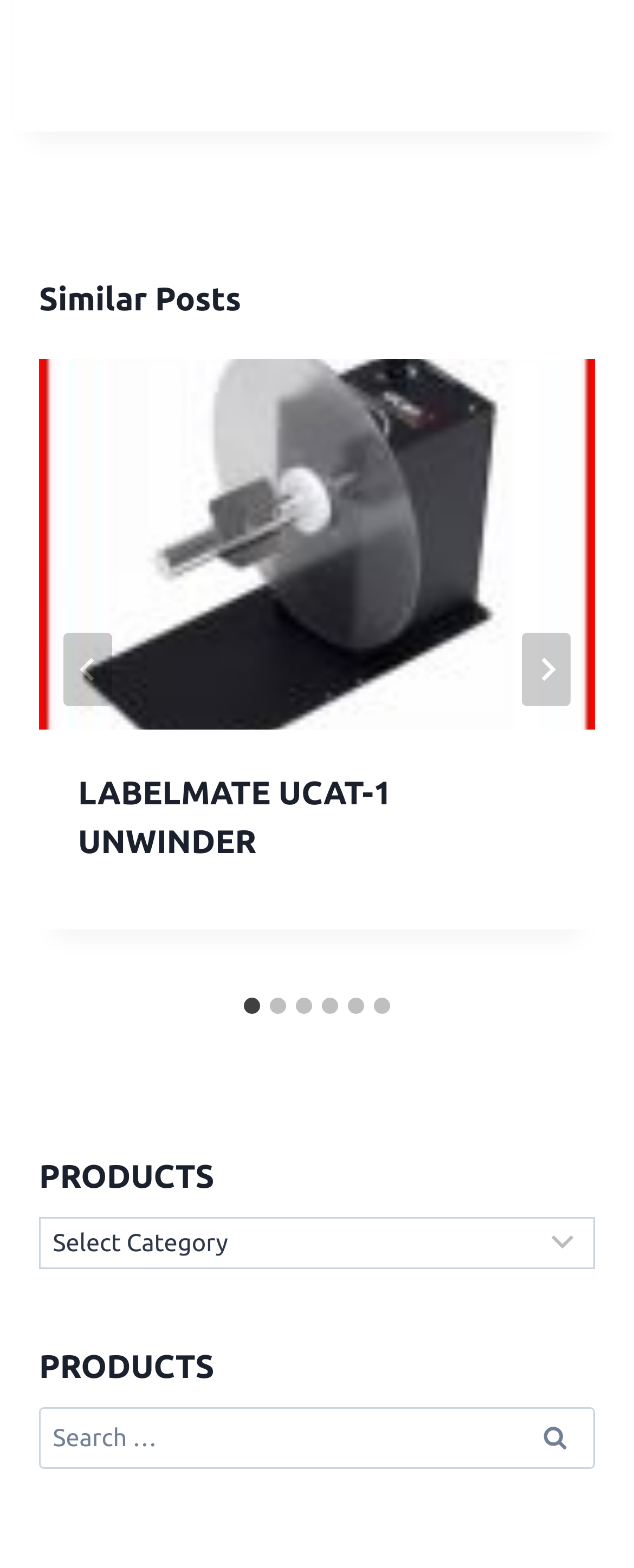Locate the bounding box coordinates of the clickable region necessary to complete the following instruction: "View LABELMATE UCAT-1 UNWINDER". Provide the coordinates in the format of four float numbers between 0 and 1, i.e., [left, top, right, bottom].

[0.123, 0.494, 0.618, 0.548]